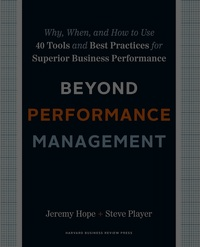From the details in the image, provide a thorough response to the question: What is the background color of the book cover?

The background color of the book cover is dark, as described in the caption. The caption states that the design is 'characterized by a dark background that emphasizes the title', indicating that the background color is dark.